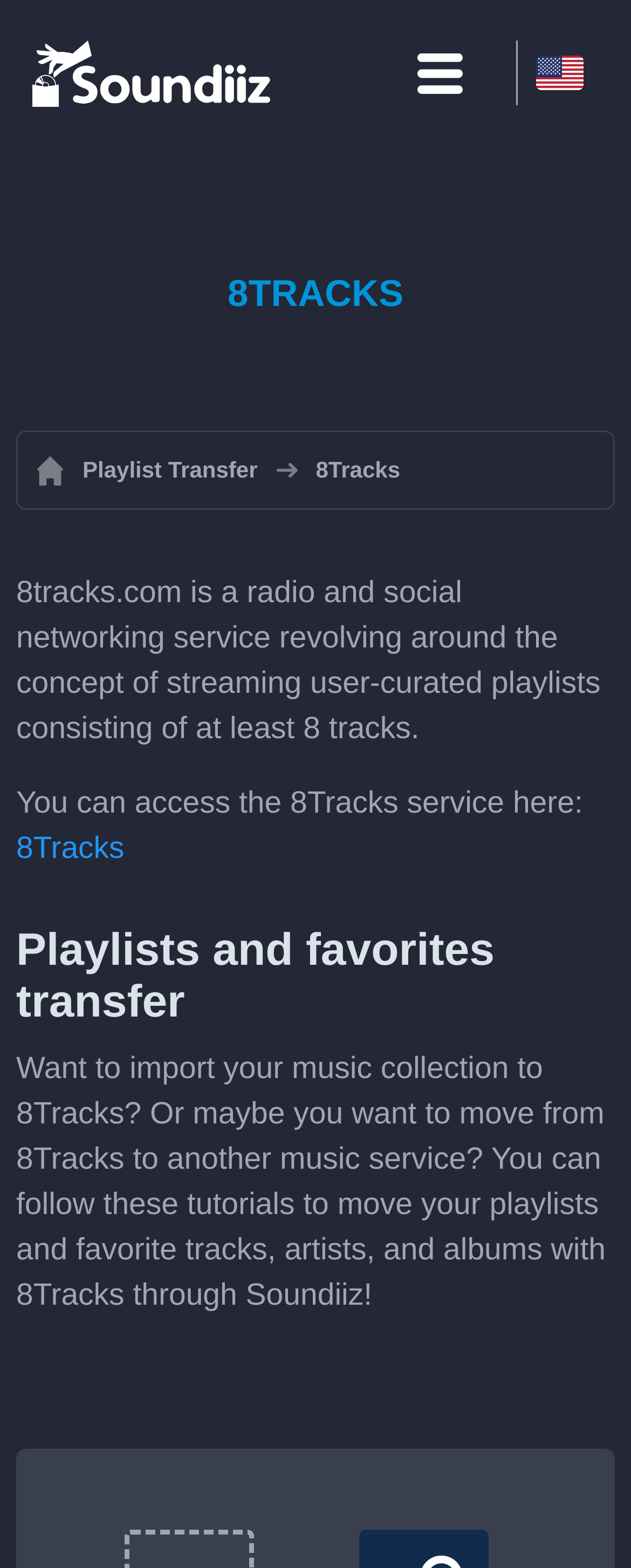Find the bounding box coordinates for the UI element whose description is: "Playlist Transfer". The coordinates should be four float numbers between 0 and 1, in the format [left, top, right, bottom].

[0.131, 0.288, 0.408, 0.312]